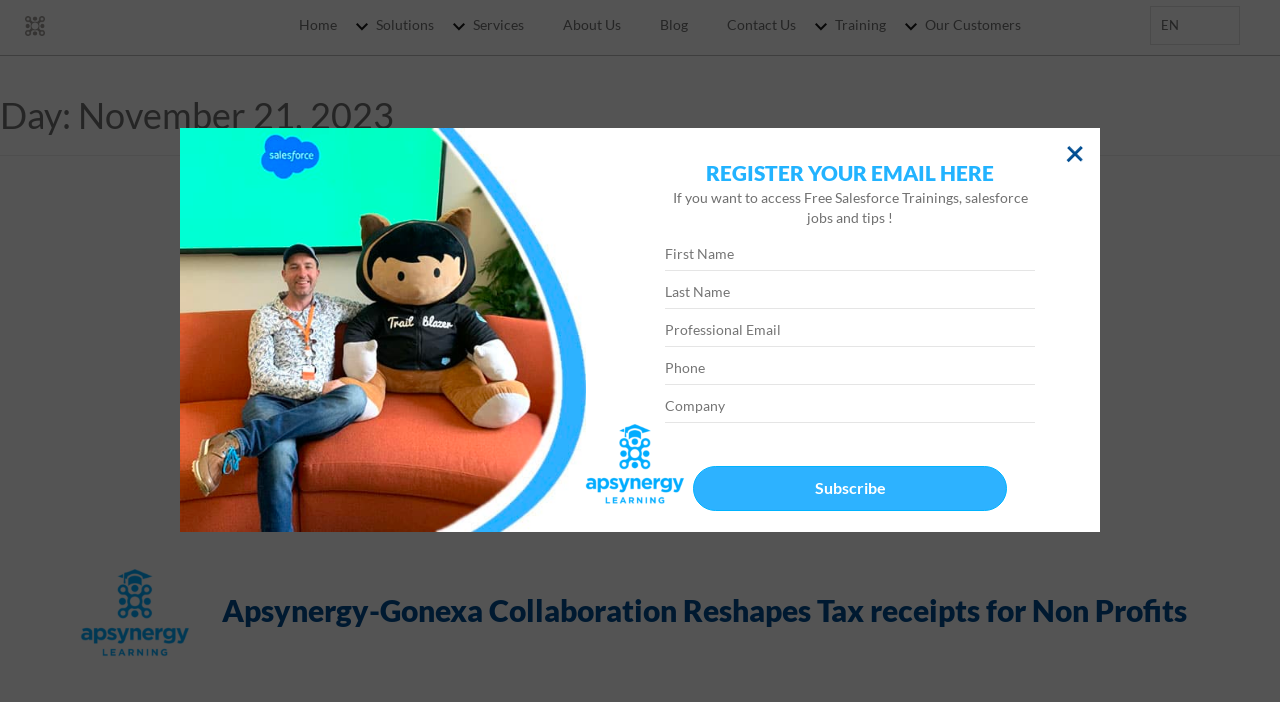From the element description Contact Us, predict the bounding box coordinates of the UI element. The coordinates must be specified in the format (top-left x, top-left y, bottom-right x, bottom-right y) and should be within the 0 to 1 range.

[0.568, 0.01, 0.622, 0.064]